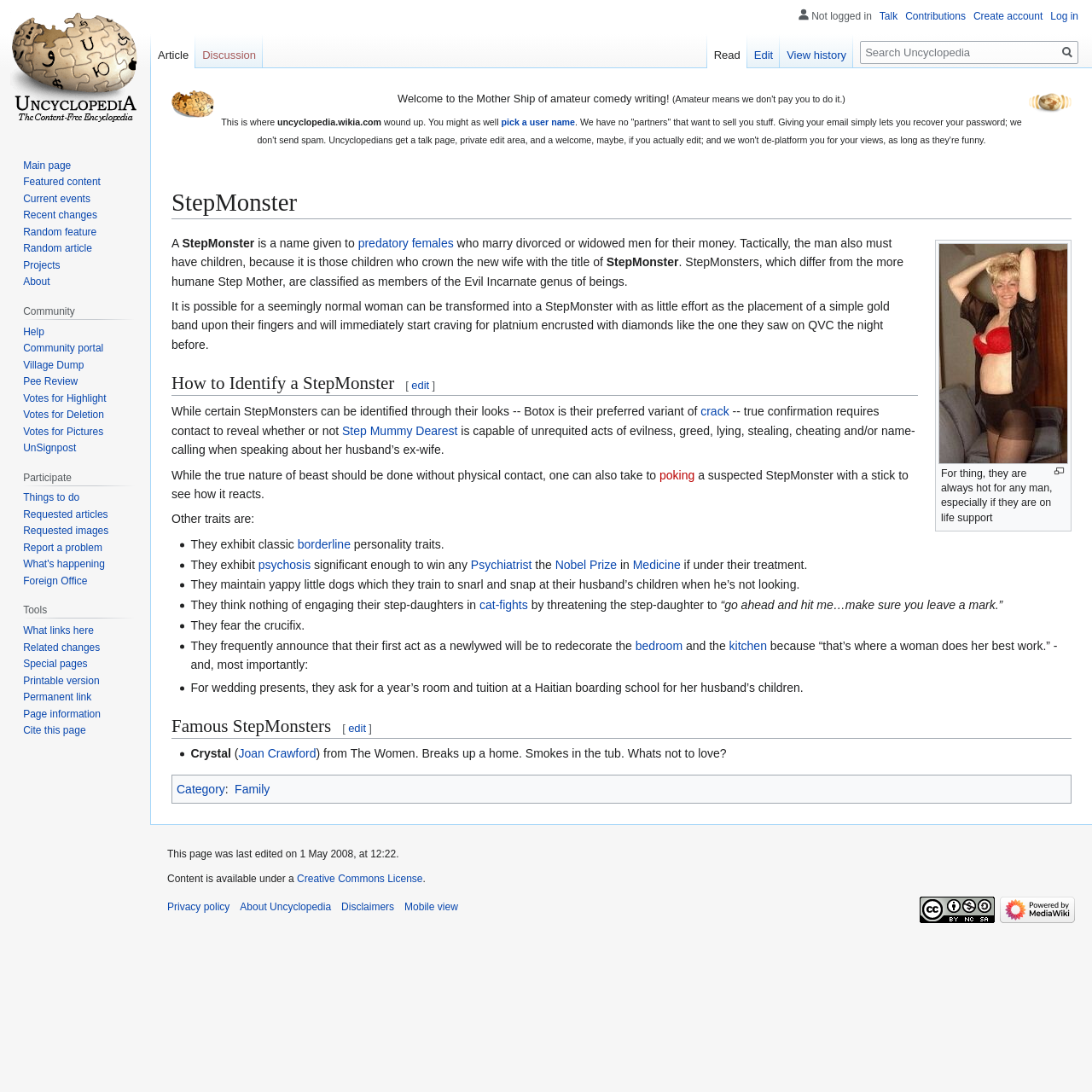What is the purpose of the 'edit' link?
Look at the image and respond with a one-word or short-phrase answer.

To edit the section